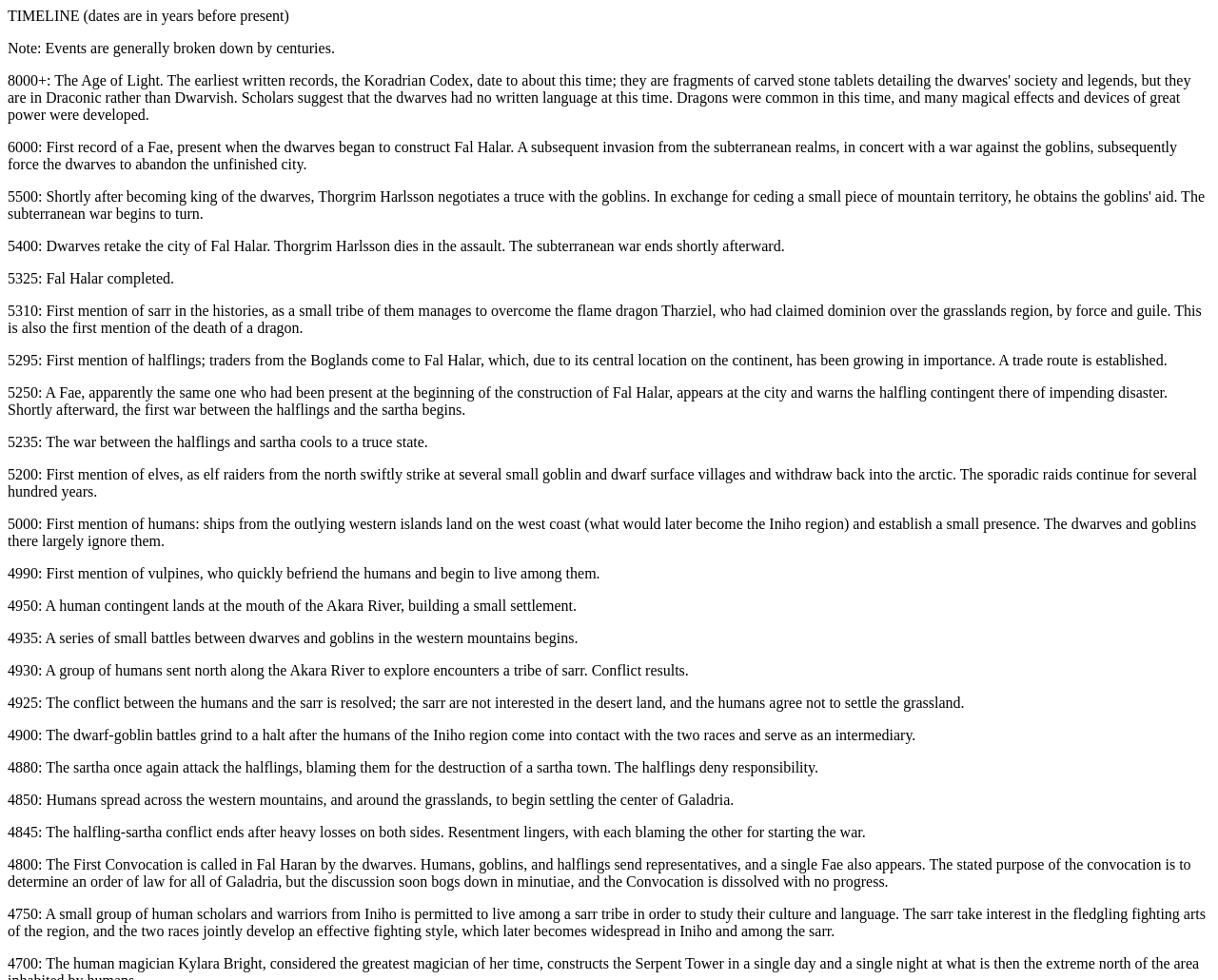What is the purpose of the First Convocation?
Using the information from the image, answer the question thoroughly.

The purpose of the First Convocation, which was called in Fal Haran by the dwarves, is to determine an order of law for all of Galadria, as mentioned in the event '4800: The First Convocation is called in Fal Haran by the dwarves.'